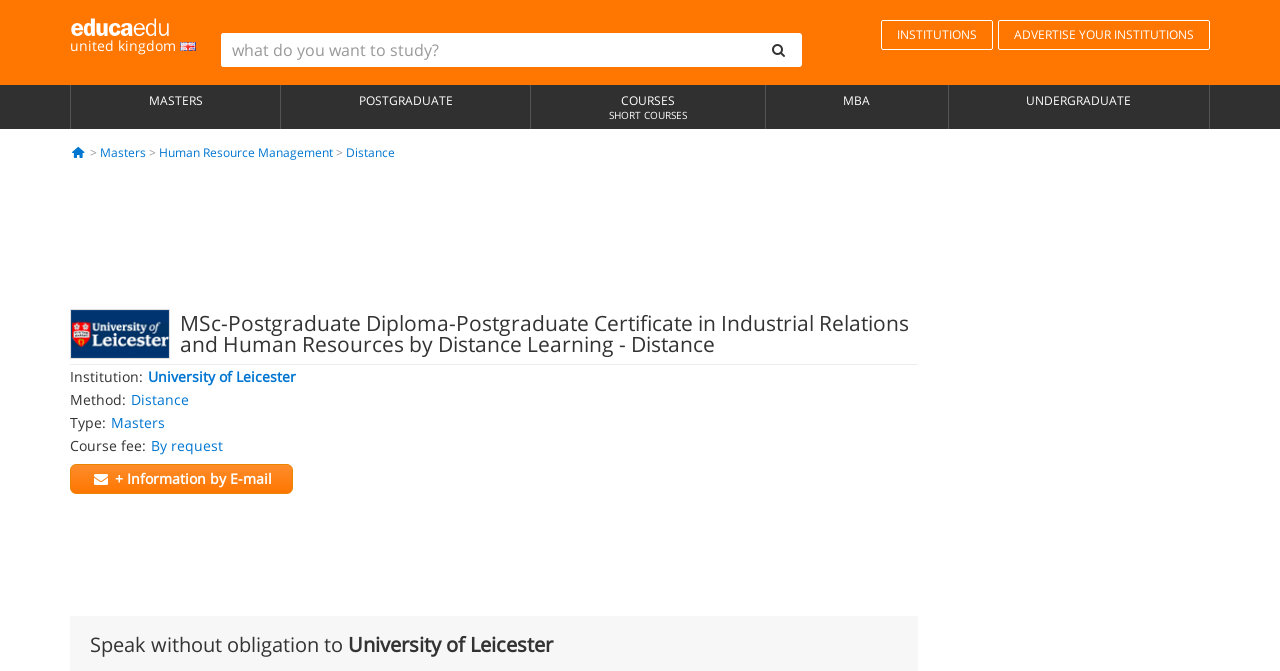Generate a thorough description of the webpage.

The webpage appears to be a course description page for a Master's program in Industrial Relations and Human Resources offered by the University of Leicester through distance learning. 

At the top left corner, there is a logo of Educaedu, accompanied by a link to the Educaedu United Kingdom website. 

Below the logo, there is a search box with a placeholder text "what do you want to study?" and a search button. 

On the top right side, there are several links to different categories, including institutions, advertise your institutions, masters, postgraduate, courses, short courses, MBA, and undergraduate. 

Below these links, there is a section highlighting the course details. The course title "MSc-Postgraduate Diploma-Postgraduate Certificate in Industrial Relations and Human Resources by Distance Learning - Distance" is displayed prominently. 

Under the course title, there are several sections providing more information about the course. The institution offering the course, University of Leicester, is mentioned, along with its logo. The method of study, distance learning, is also specified. The course type, masters, is indicated, and the course fee is mentioned as "by request". 

There is a call-to-action button to request information by email, accompanied by a brief text "Speak without obligation to University of Leicester".